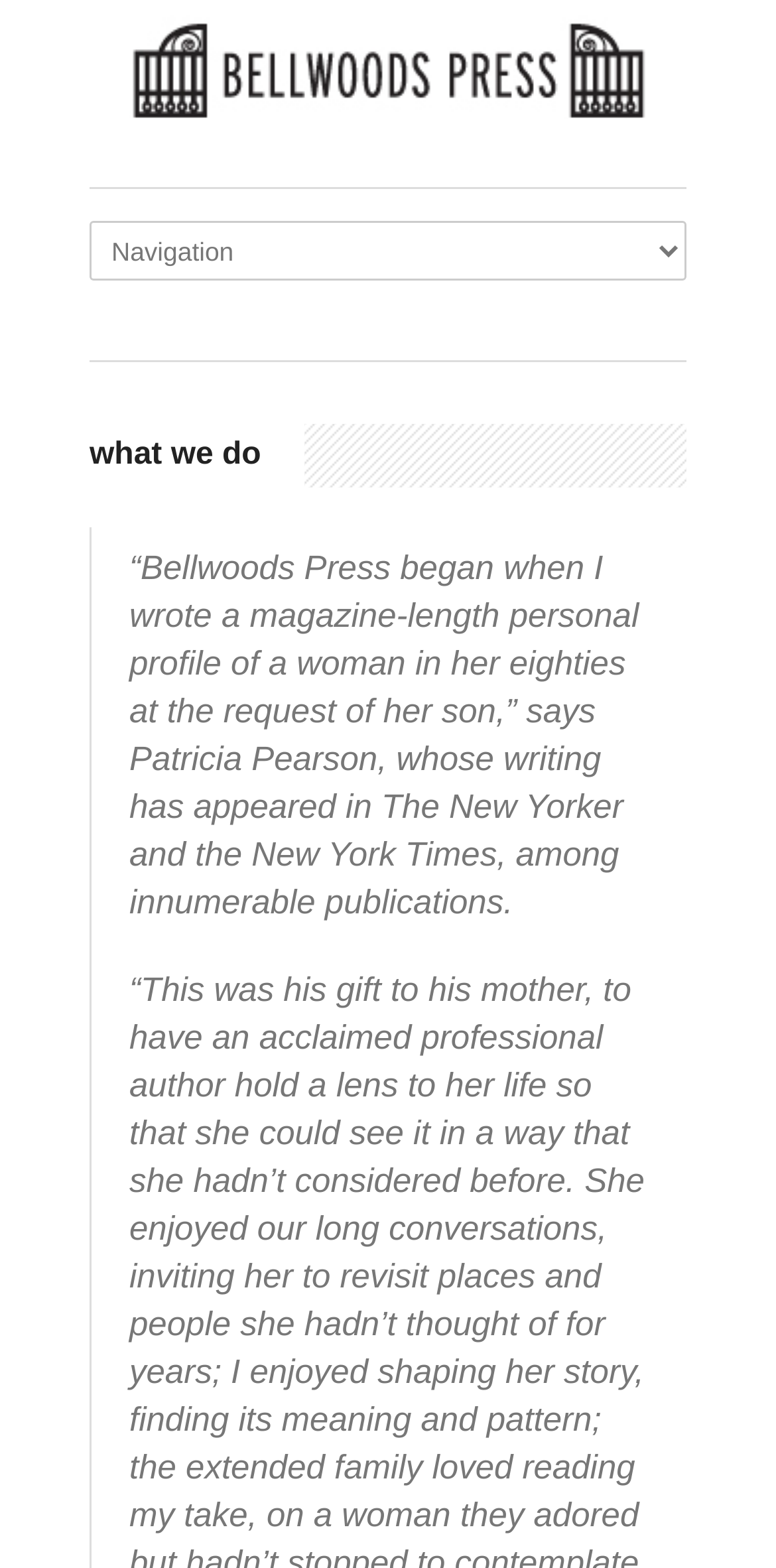What is the topic of the main section of the webpage?
Please provide a comprehensive and detailed answer to the question.

The answer can be found in the heading element which contains the text 'what we do', indicating that the main section of the webpage is about describing what Bellwoods Press does.